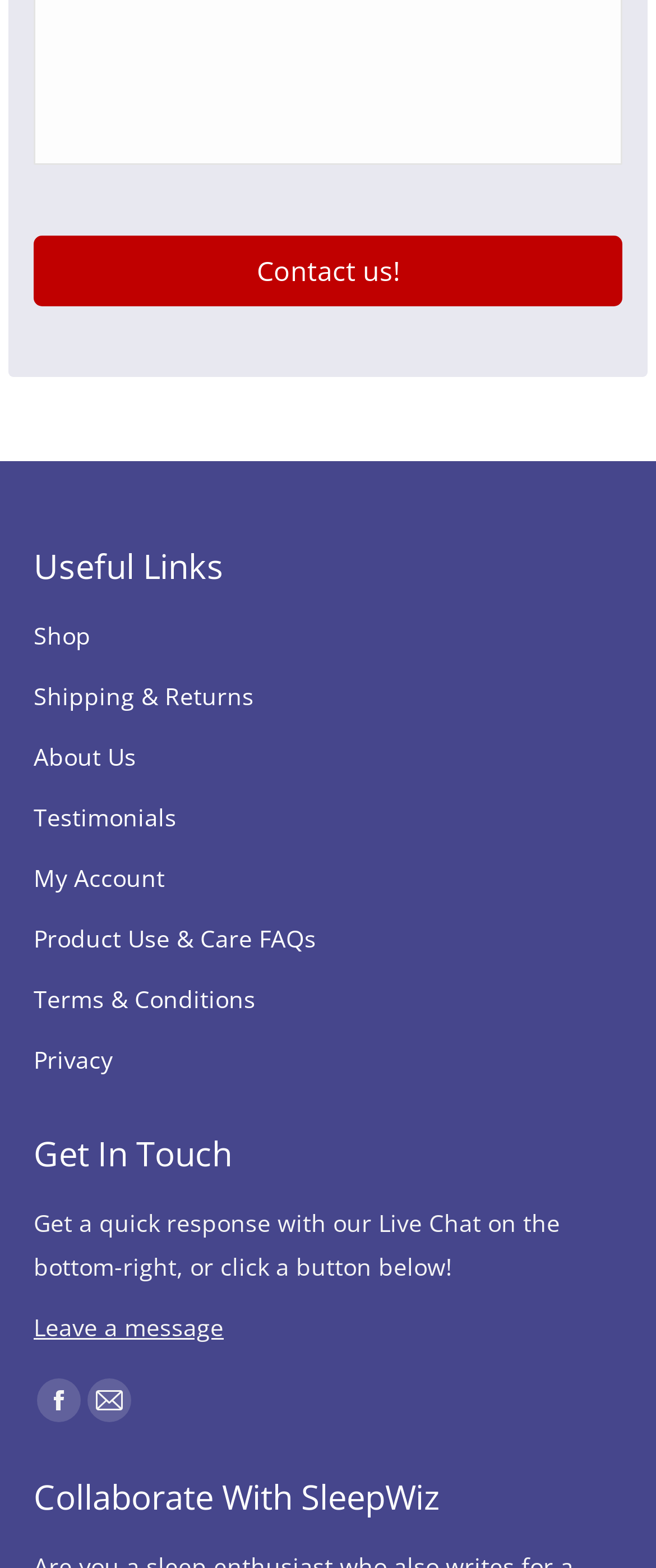Pinpoint the bounding box coordinates of the clickable area necessary to execute the following instruction: "Click Contact us!". The coordinates should be given as four float numbers between 0 and 1, namely [left, top, right, bottom].

[0.051, 0.15, 0.949, 0.195]